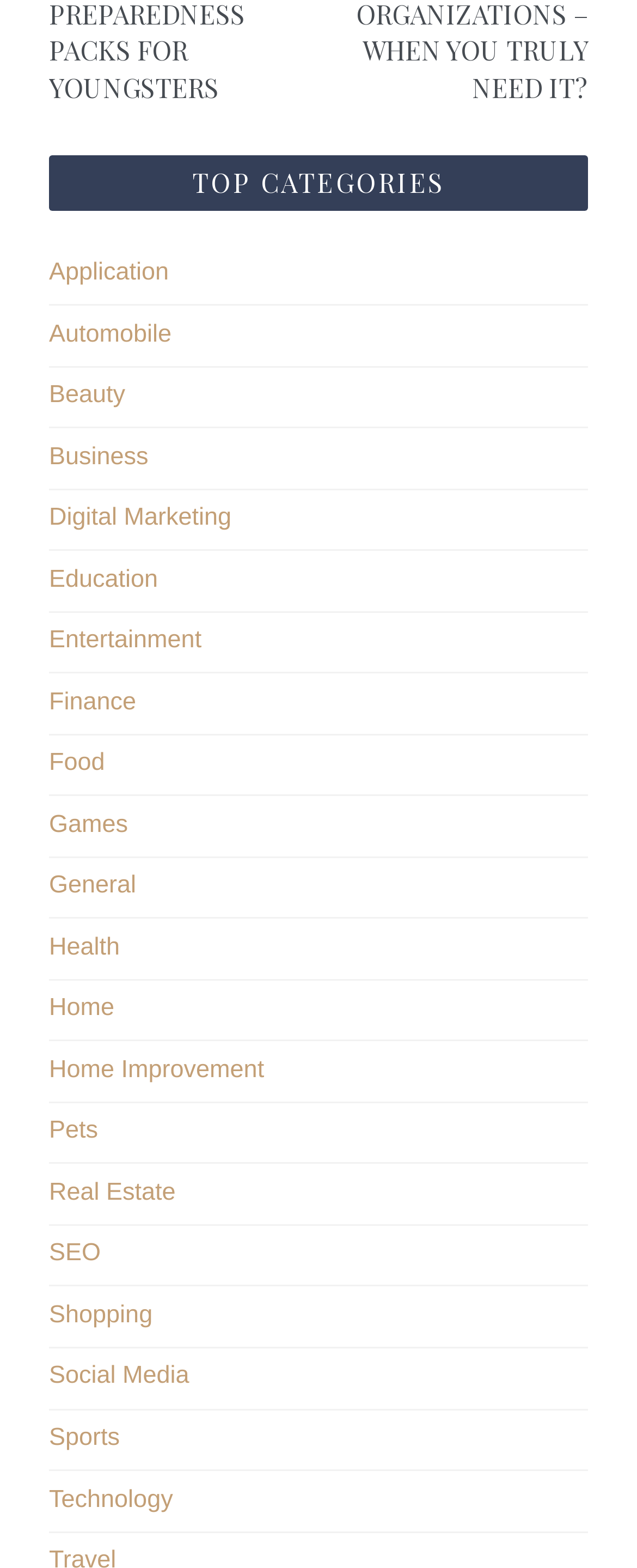Identify the bounding box coordinates of the clickable section necessary to follow the following instruction: "Select Automobile". The coordinates should be presented as four float numbers from 0 to 1, i.e., [left, top, right, bottom].

[0.077, 0.204, 0.269, 0.222]